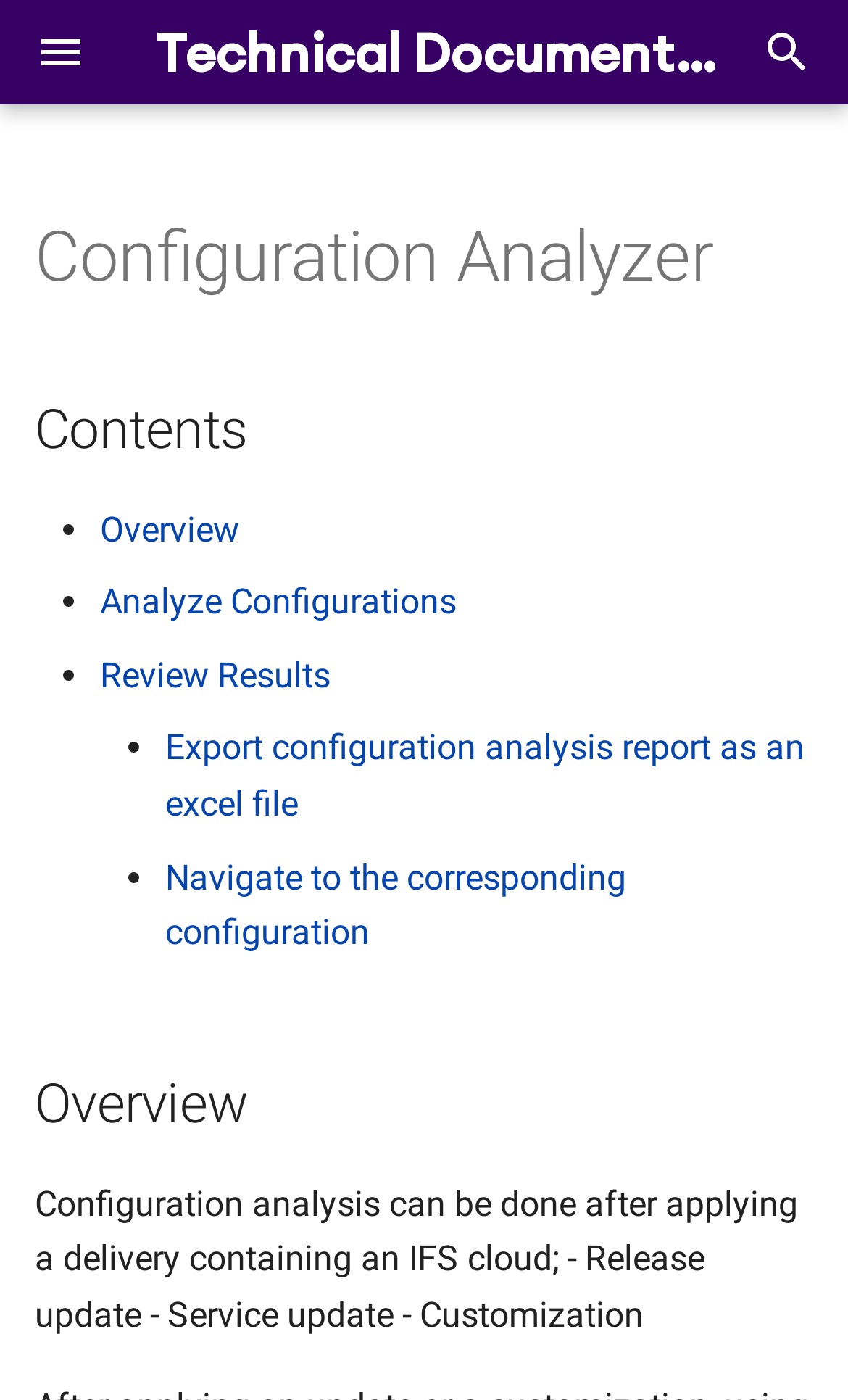Determine the bounding box coordinates of the element that should be clicked to execute the following command: "Click the العربية link".

None